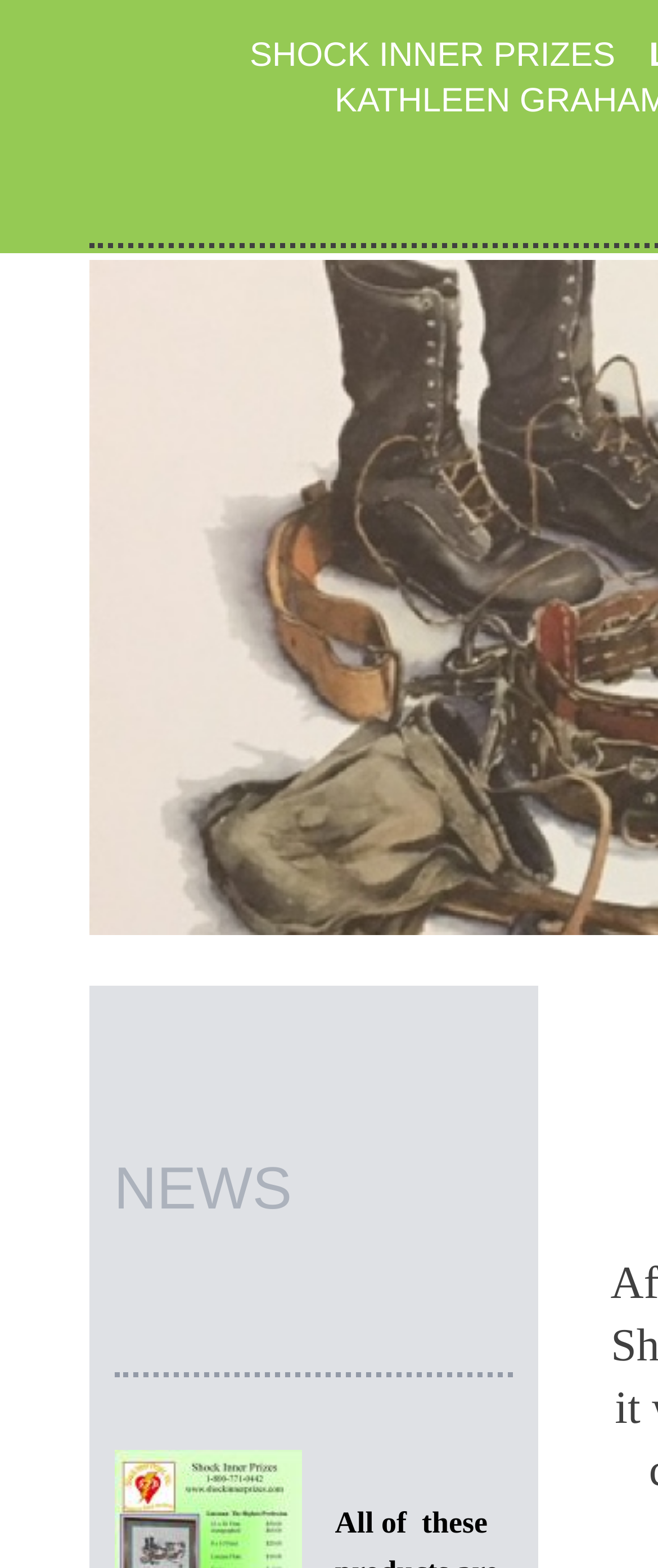Please extract the webpage's main title and generate its text content.

LINEMAN: THE HIGHEST PROFESSION PRODUCTS